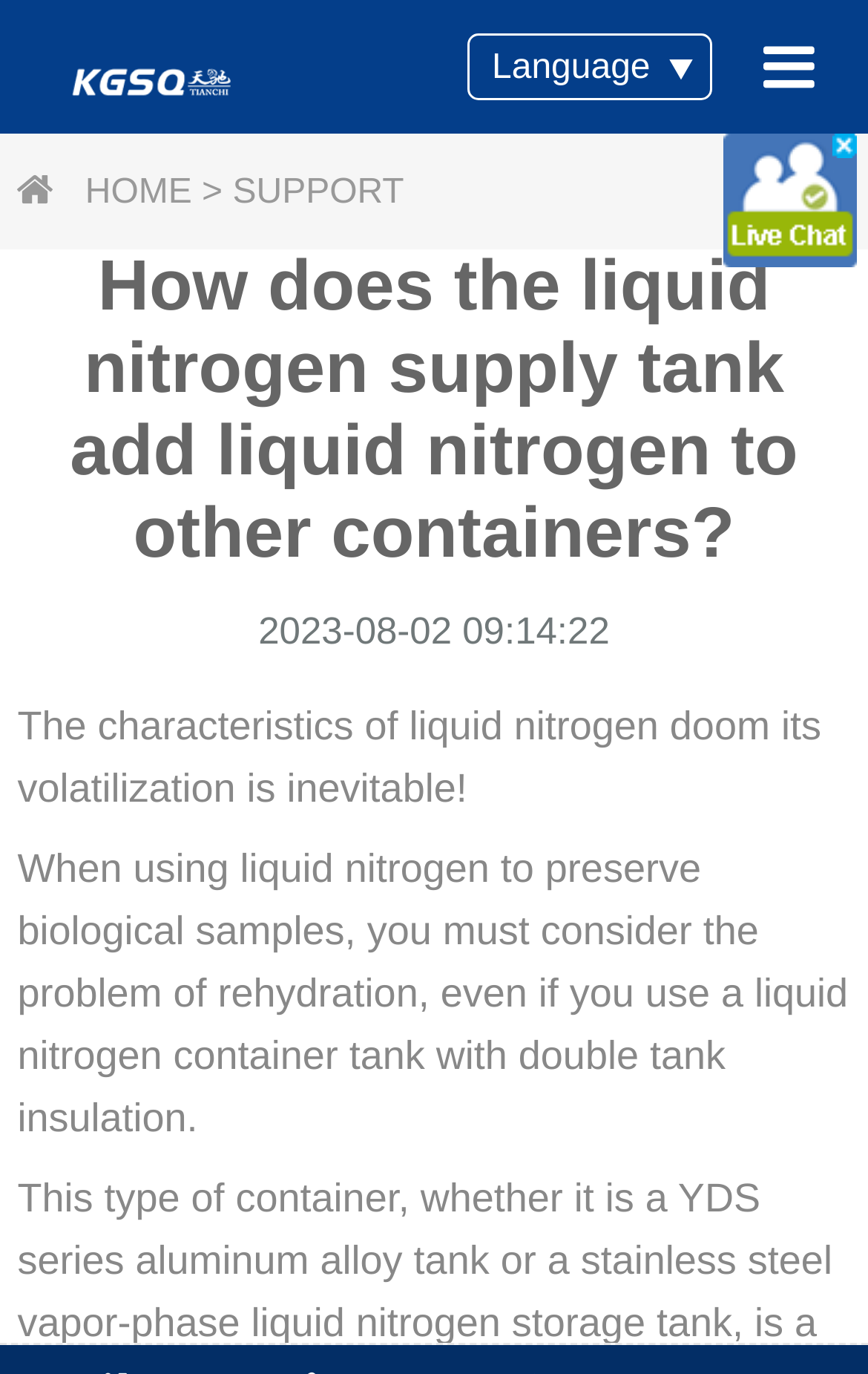Provide a short, one-word or phrase answer to the question below:
How many images are on the webpage?

1